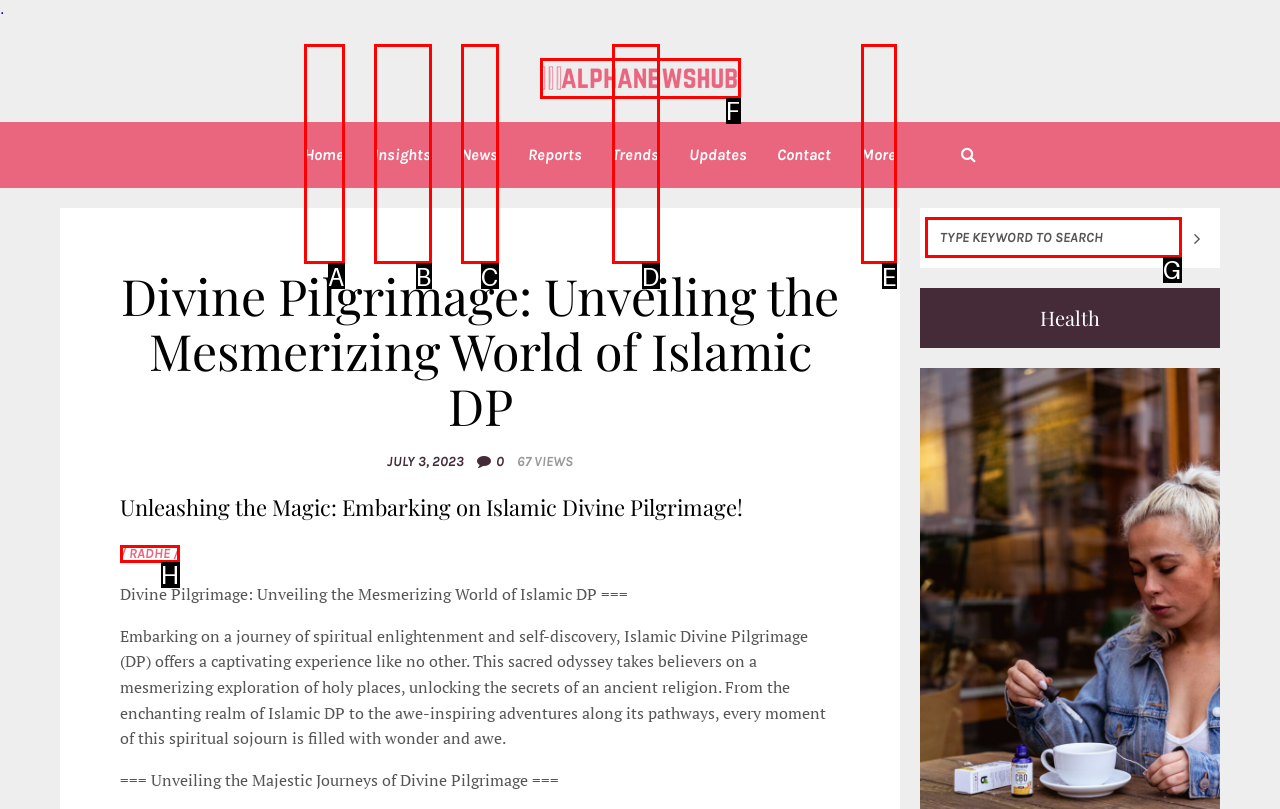Choose the option that matches the following description: / Radhe /
Reply with the letter of the selected option directly.

H